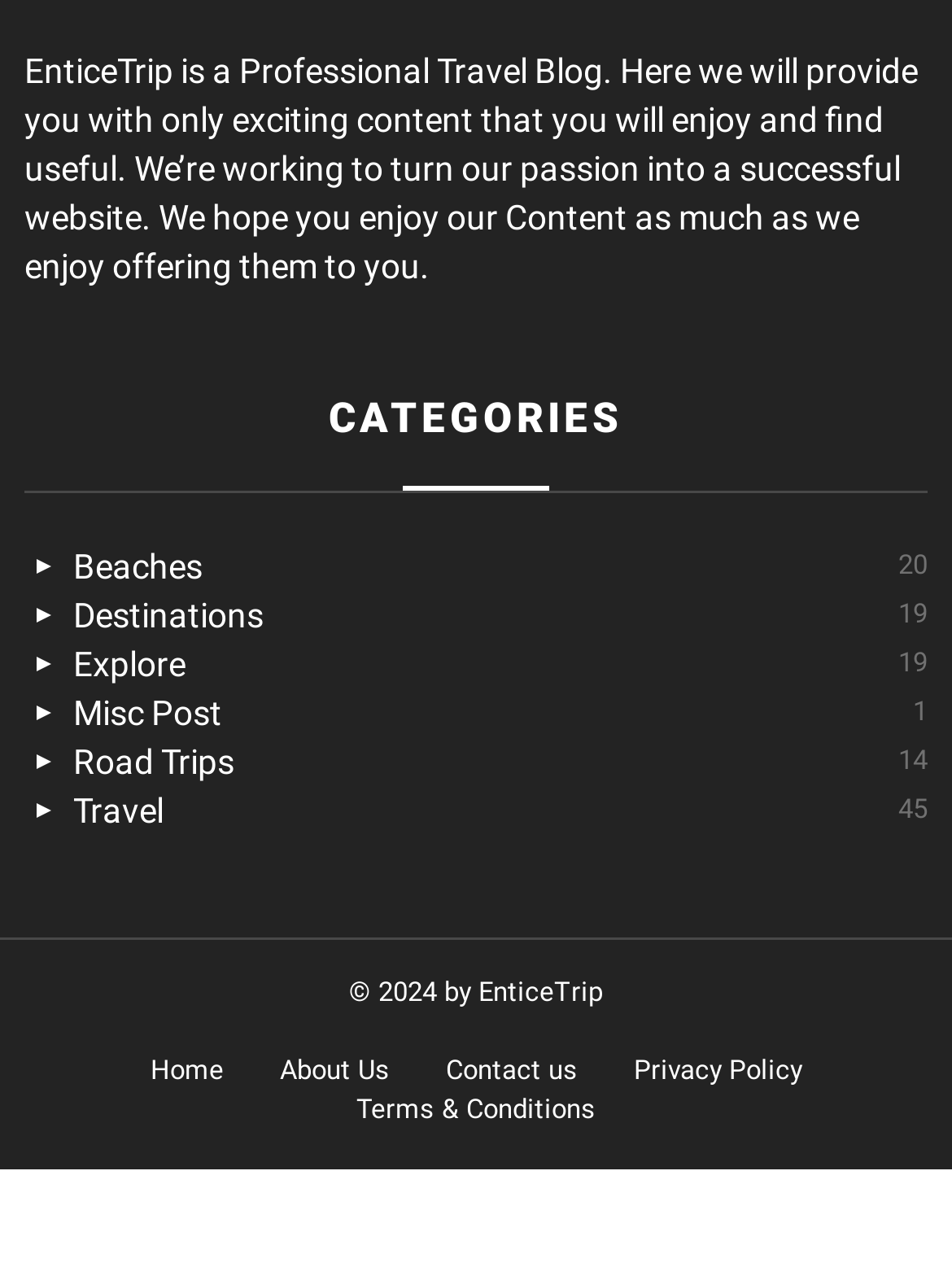Please give the bounding box coordinates of the area that should be clicked to fulfill the following instruction: "Return to Home page". The coordinates should be in the format of four float numbers from 0 to 1, i.e., [left, top, right, bottom].

[0.132, 0.832, 0.26, 0.858]